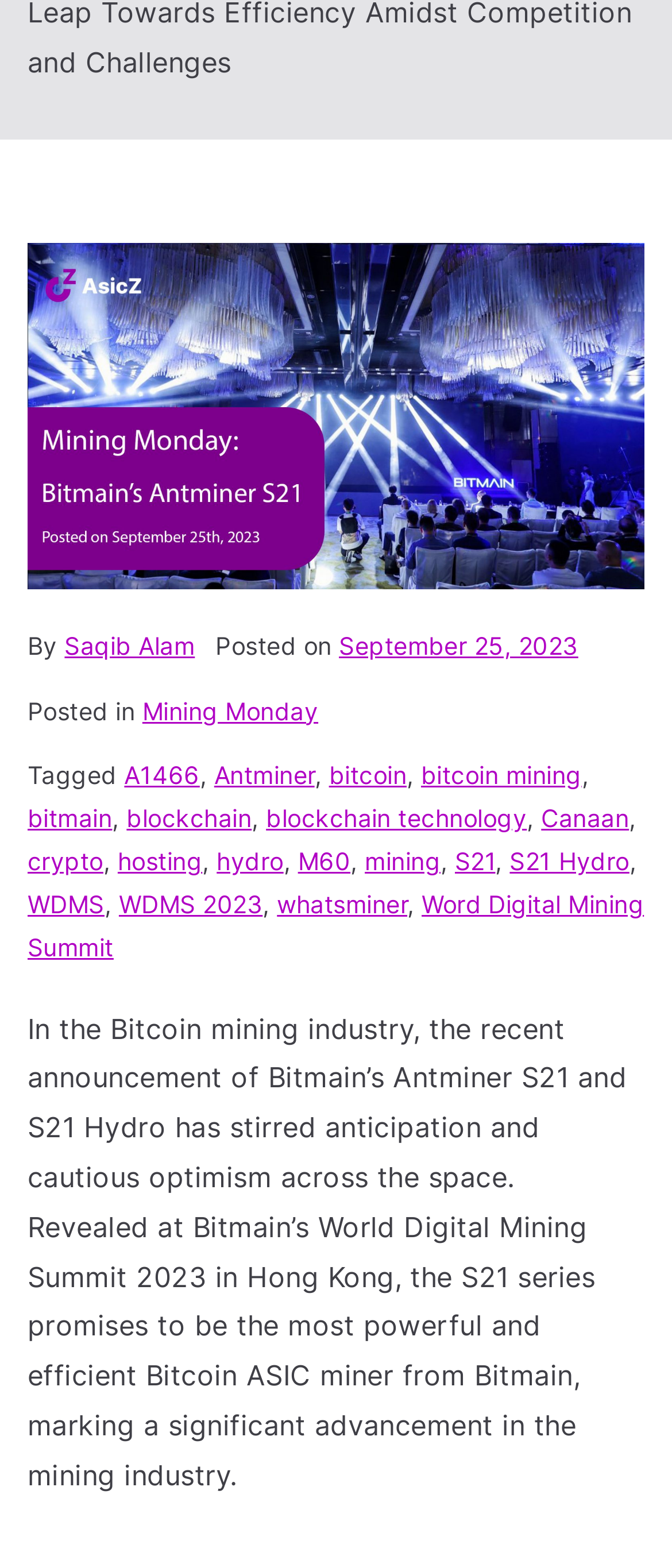Predict the bounding box of the UI element based on this description: "A1466".

[0.185, 0.484, 0.297, 0.503]